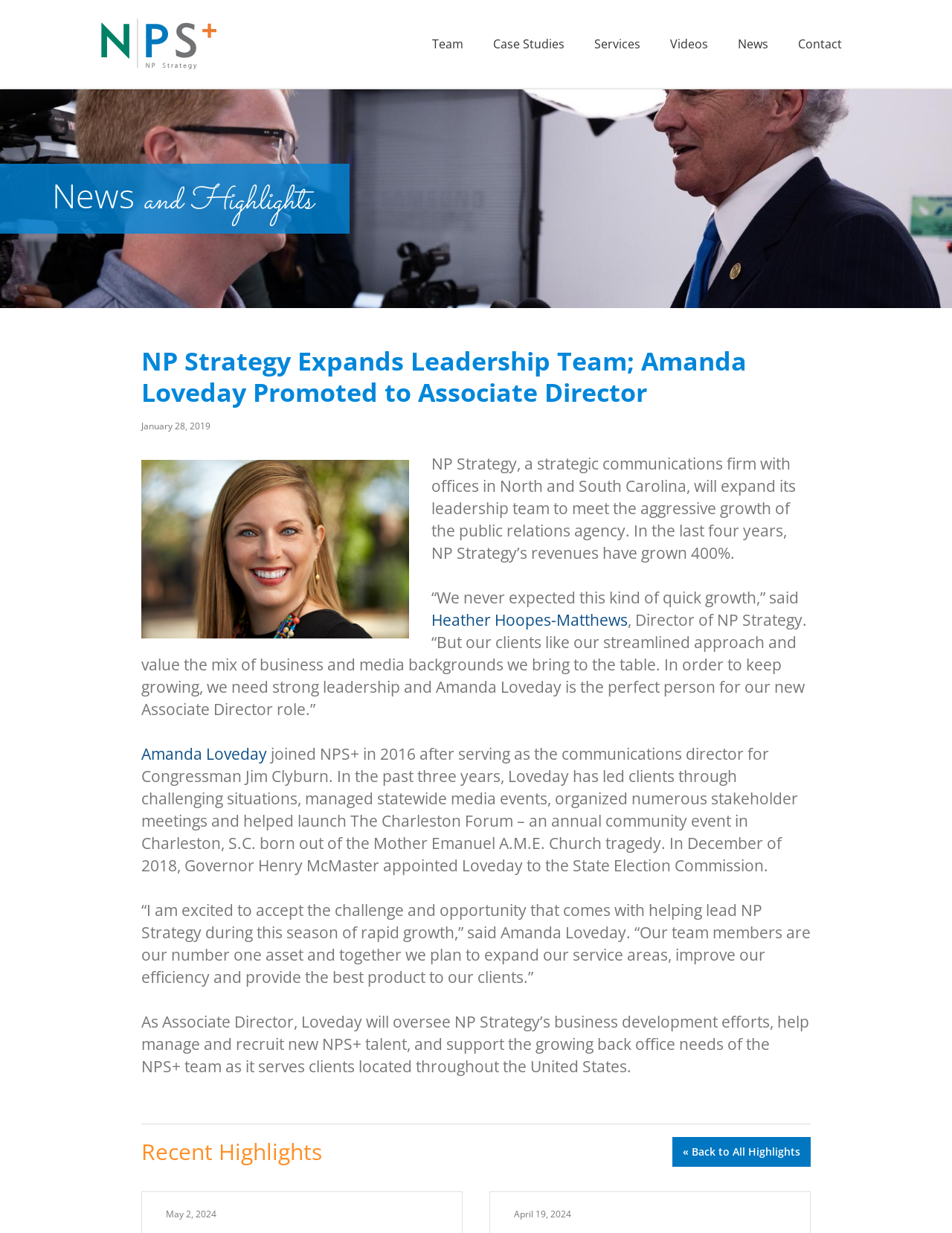Please identify the bounding box coordinates for the region that you need to click to follow this instruction: "Click on Case Studies".

[0.502, 0.0, 0.609, 0.071]